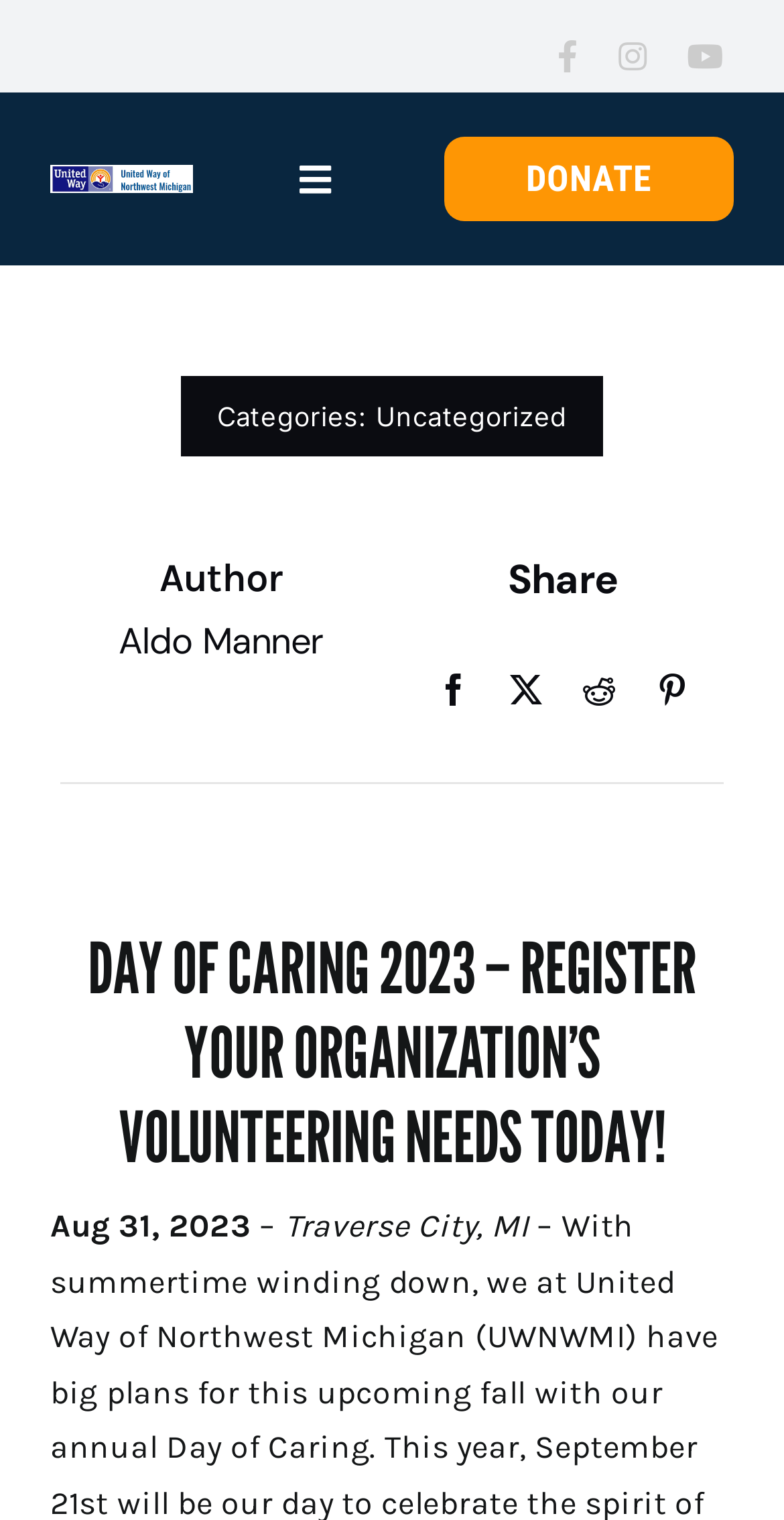Determine the bounding box coordinates for the clickable element required to fulfill the instruction: "Share on Facebook". Provide the coordinates as four float numbers between 0 and 1, i.e., [left, top, right, bottom].

[0.532, 0.437, 0.625, 0.473]